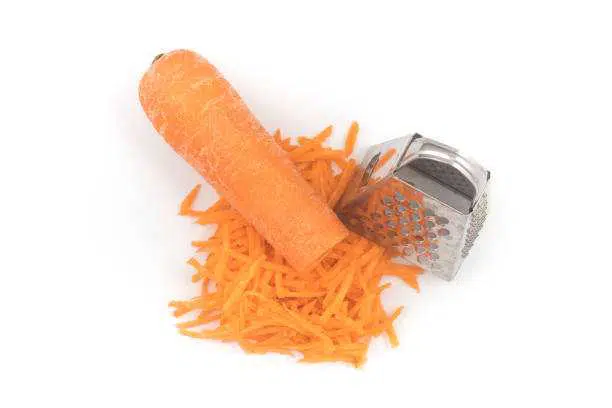What type of dishes can shredded carrots be used in?
Please use the visual content to give a single word or phrase answer.

Salads and soups